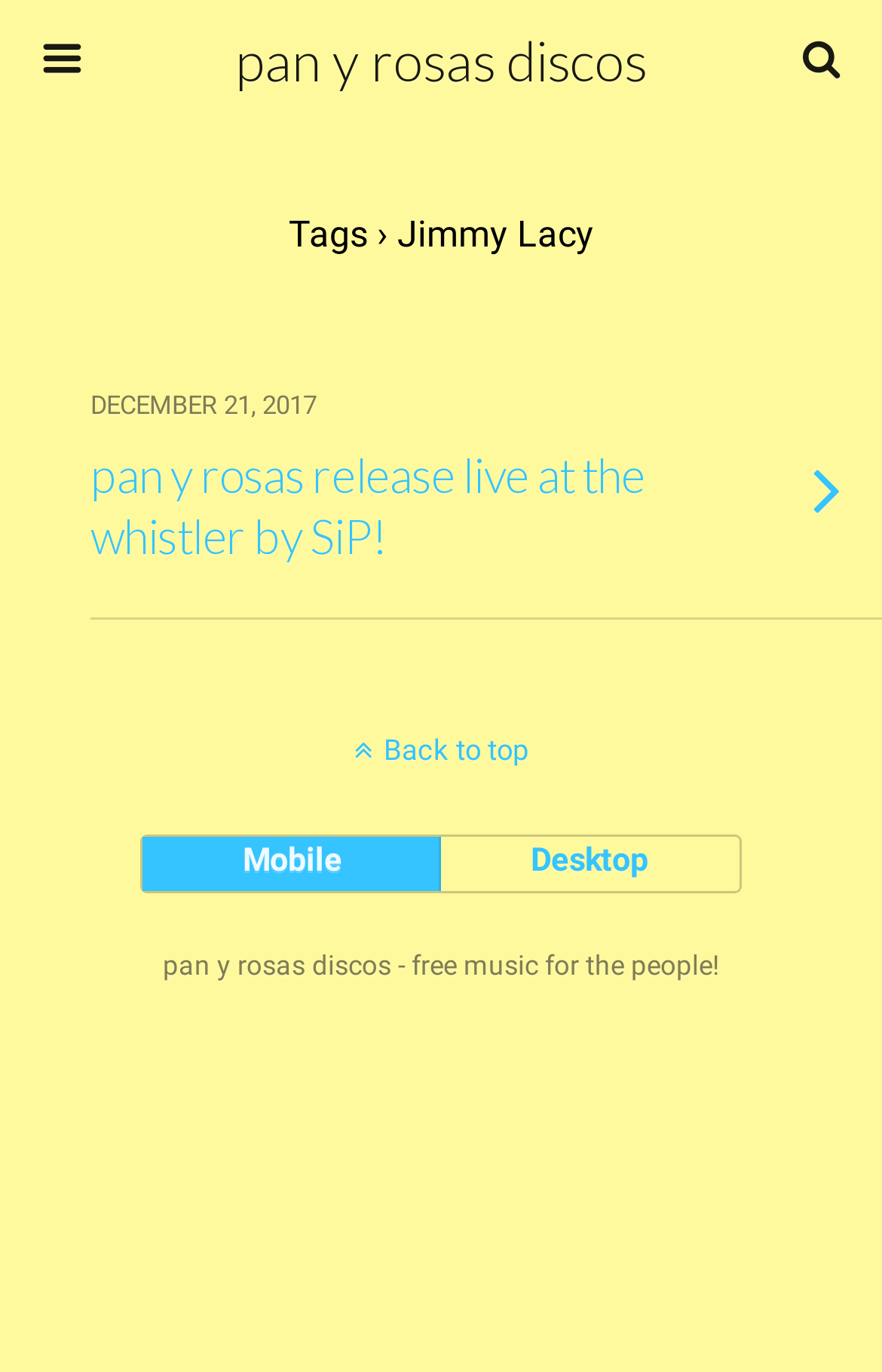What is the purpose of the website? Based on the image, give a response in one word or a short phrase.

free music for the people